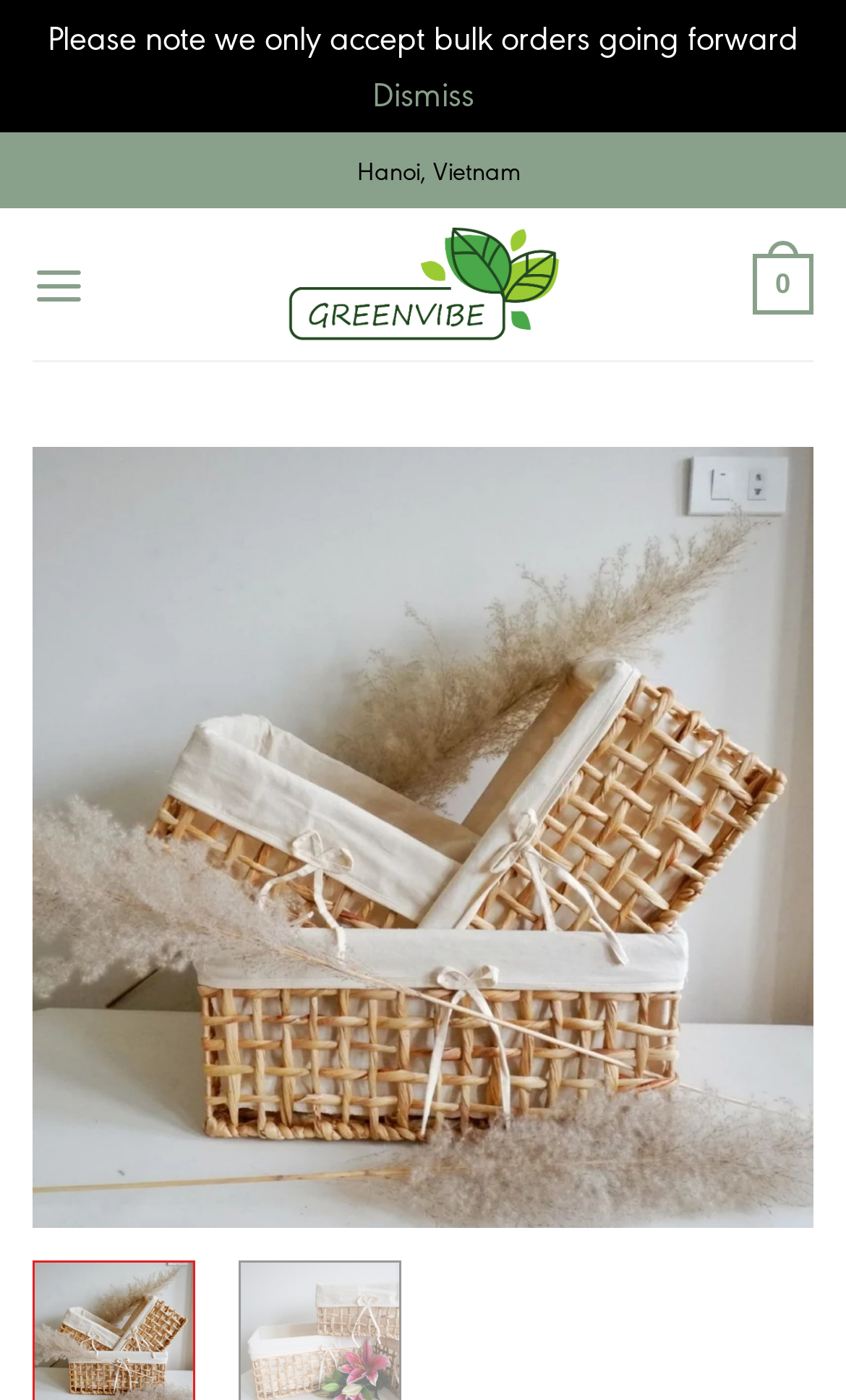How many links are there in the main menu?
Please provide a full and detailed response to the question.

I found the number of links in the main menu by looking at the link element 'Menu' which controls the main menu, and I didn't find any other links inside the main menu.